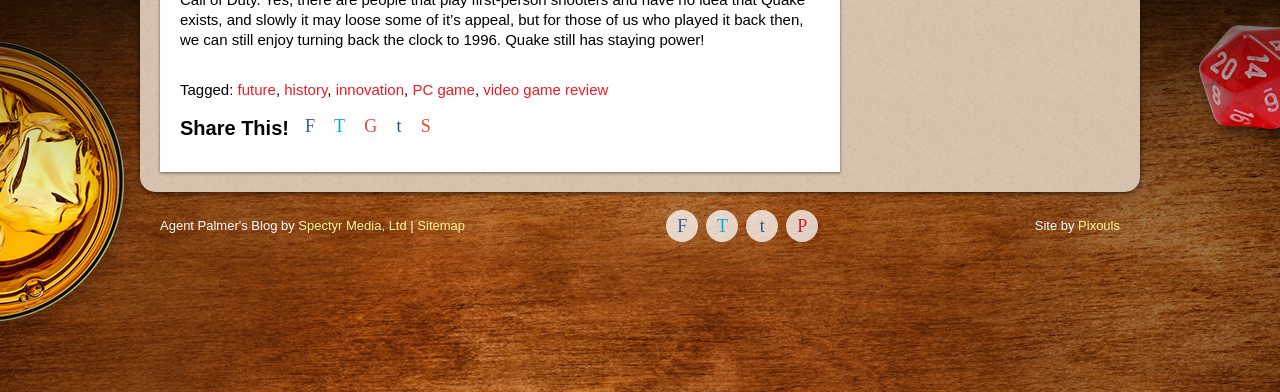Locate the bounding box coordinates of the element's region that should be clicked to carry out the following instruction: "Go to Pixouls website". The coordinates need to be four float numbers between 0 and 1, i.e., [left, top, right, bottom].

[0.842, 0.556, 0.875, 0.594]